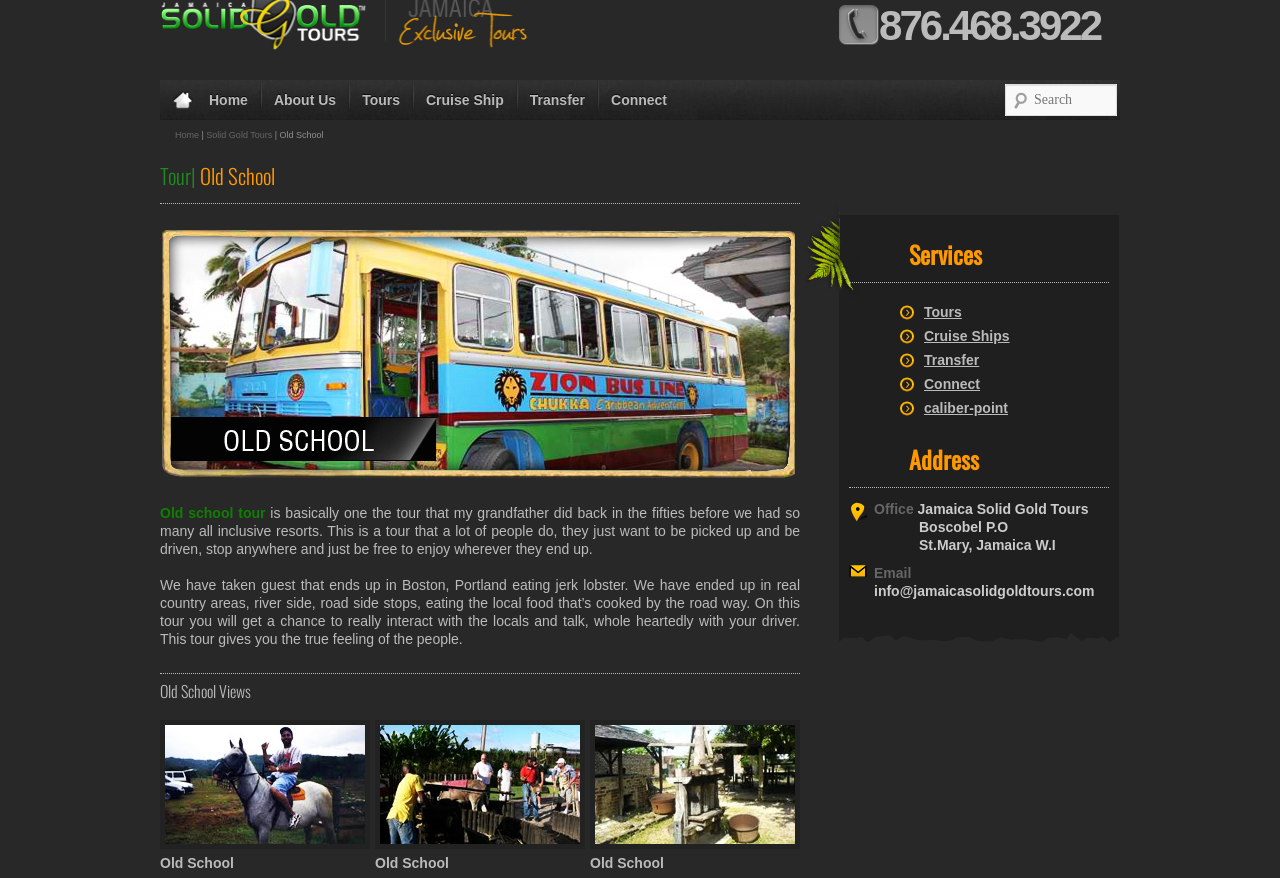Find the bounding box coordinates for the area you need to click to carry out the instruction: "View the 'About Us' page". The coordinates should be four float numbers between 0 and 1, indicated as [left, top, right, bottom].

[0.205, 0.091, 0.272, 0.137]